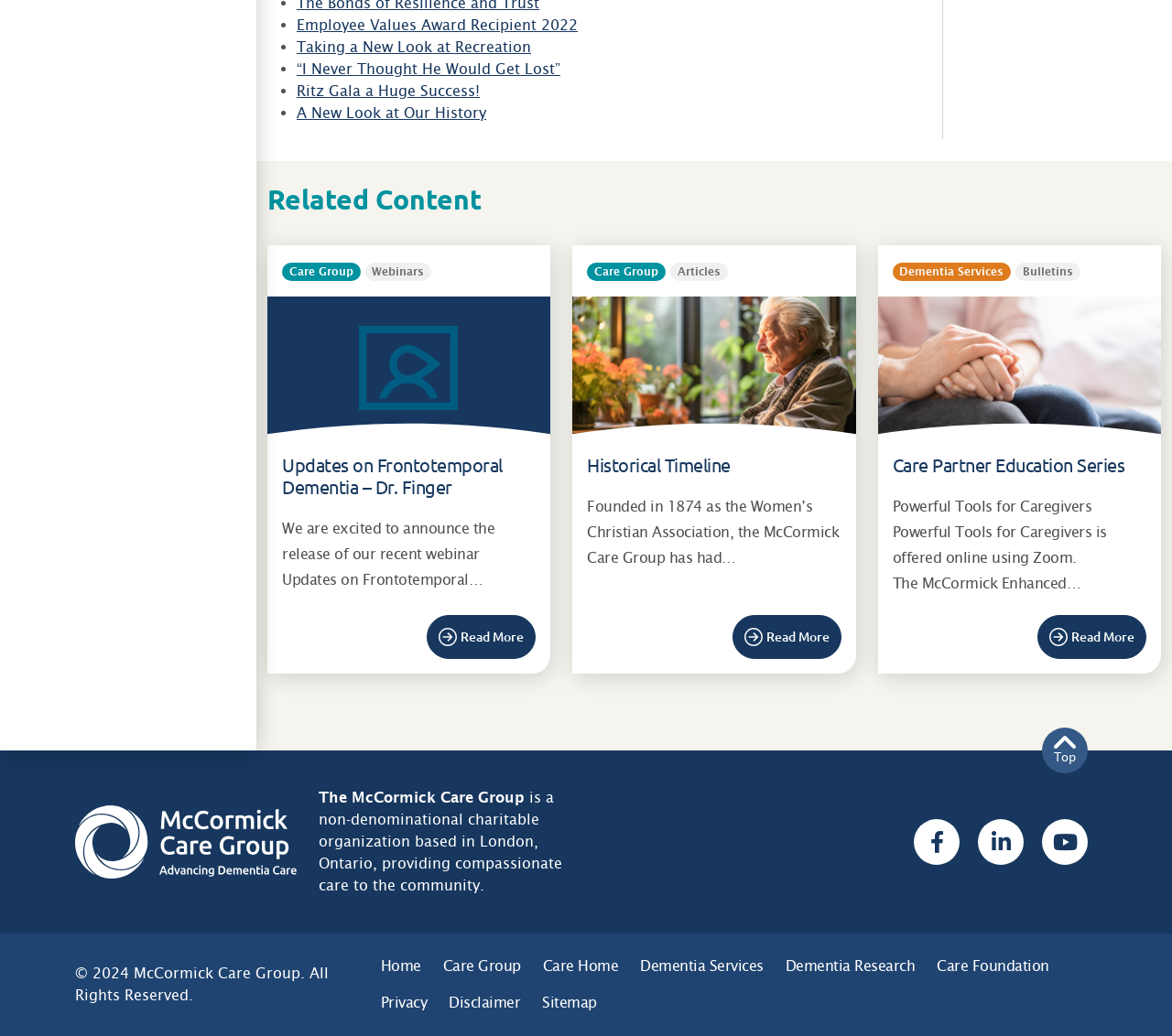What is the name of the organization?
Answer the question with just one word or phrase using the image.

McCormick Care Group